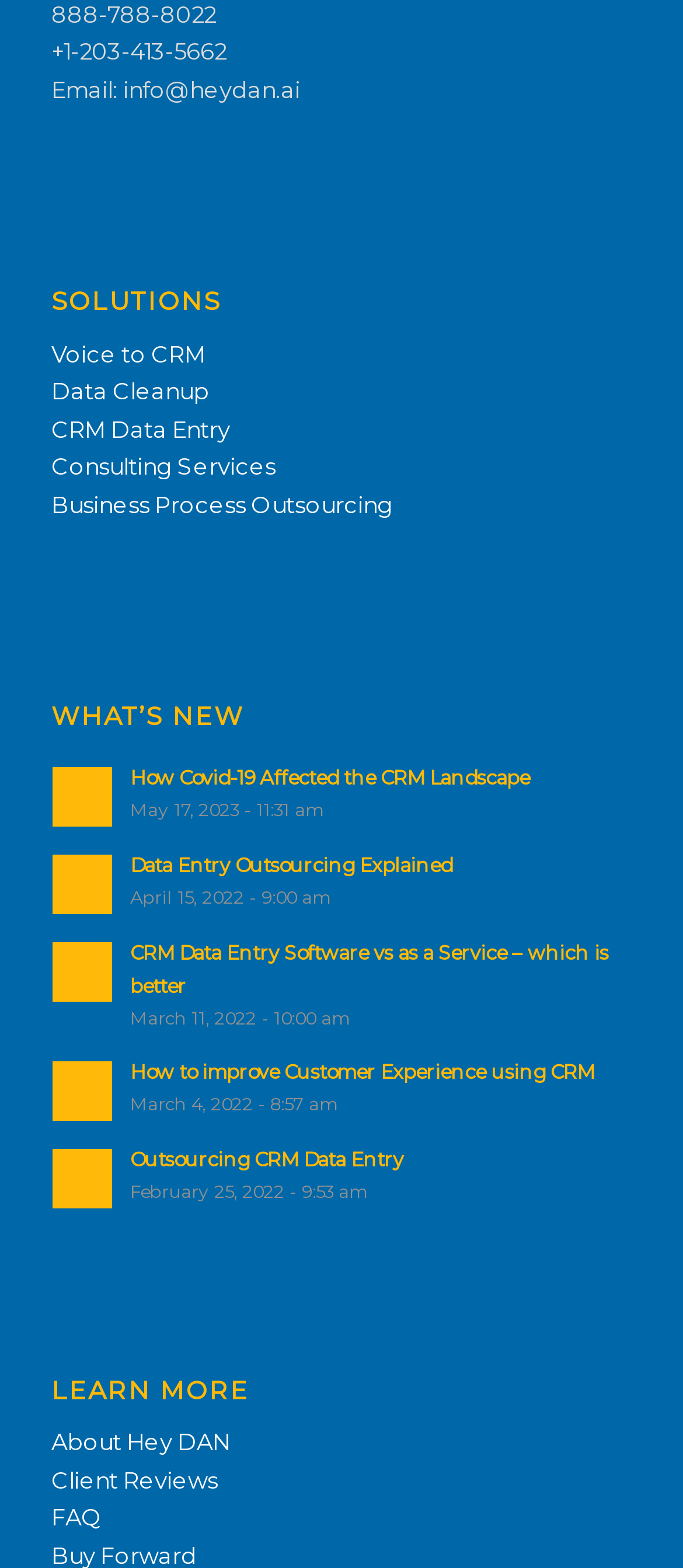Given the description of the UI element: "Data Cleanup", predict the bounding box coordinates in the form of [left, top, right, bottom], with each value being a float between 0 and 1.

[0.075, 0.241, 0.306, 0.259]